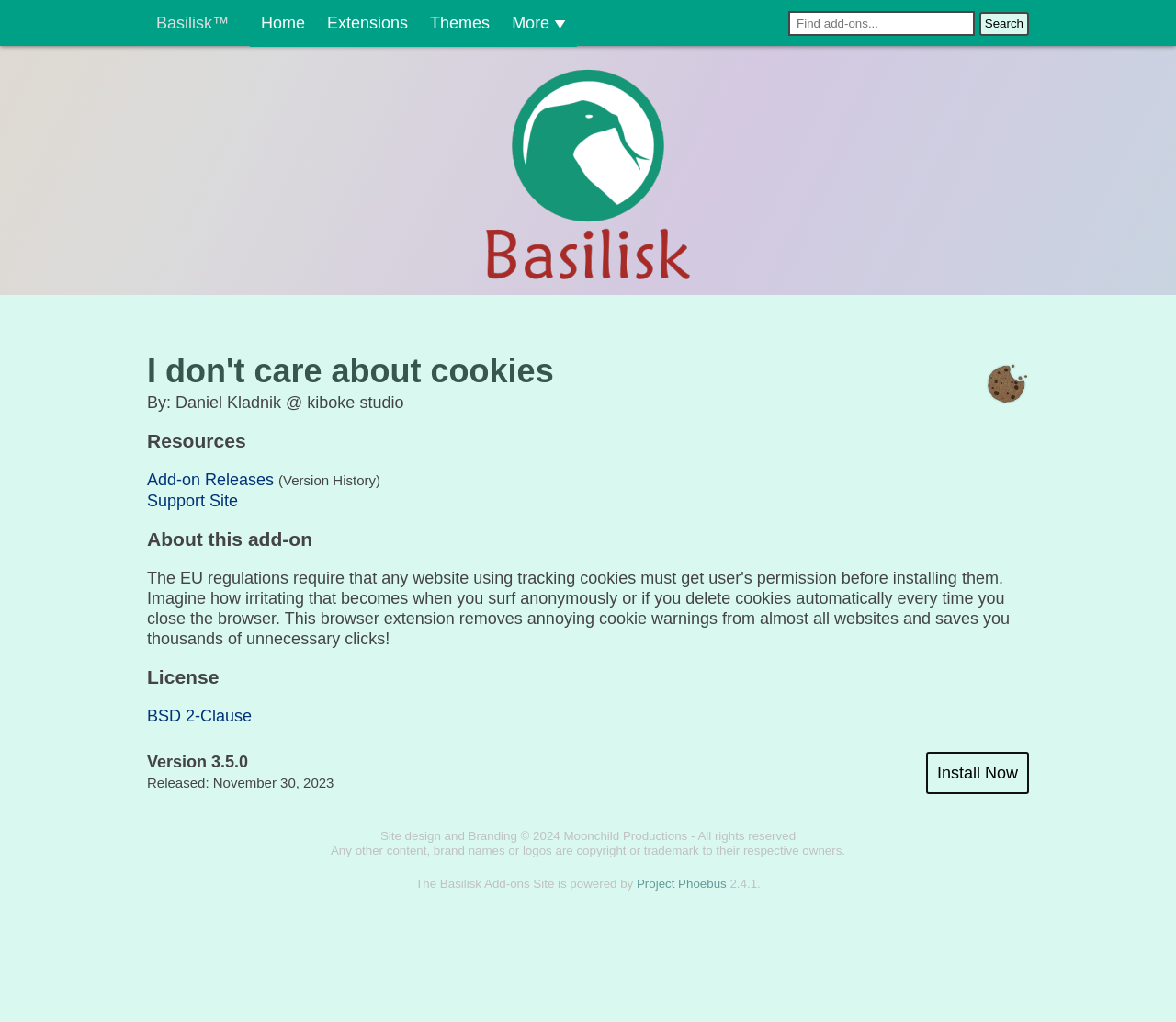Provide the bounding box coordinates for the UI element that is described as: "BSD 2-Clause".

[0.125, 0.692, 0.214, 0.71]